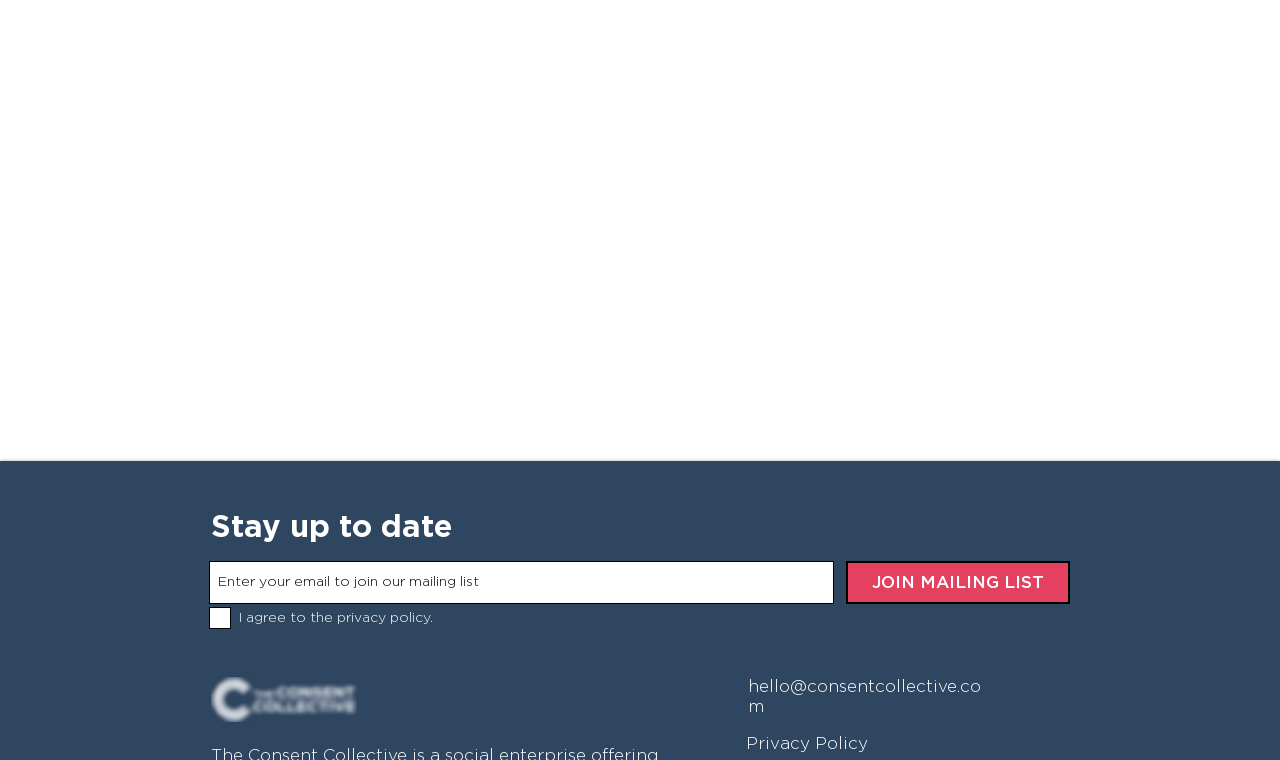What is the purpose of the textbox?
Refer to the image and answer the question using a single word or phrase.

Enter email